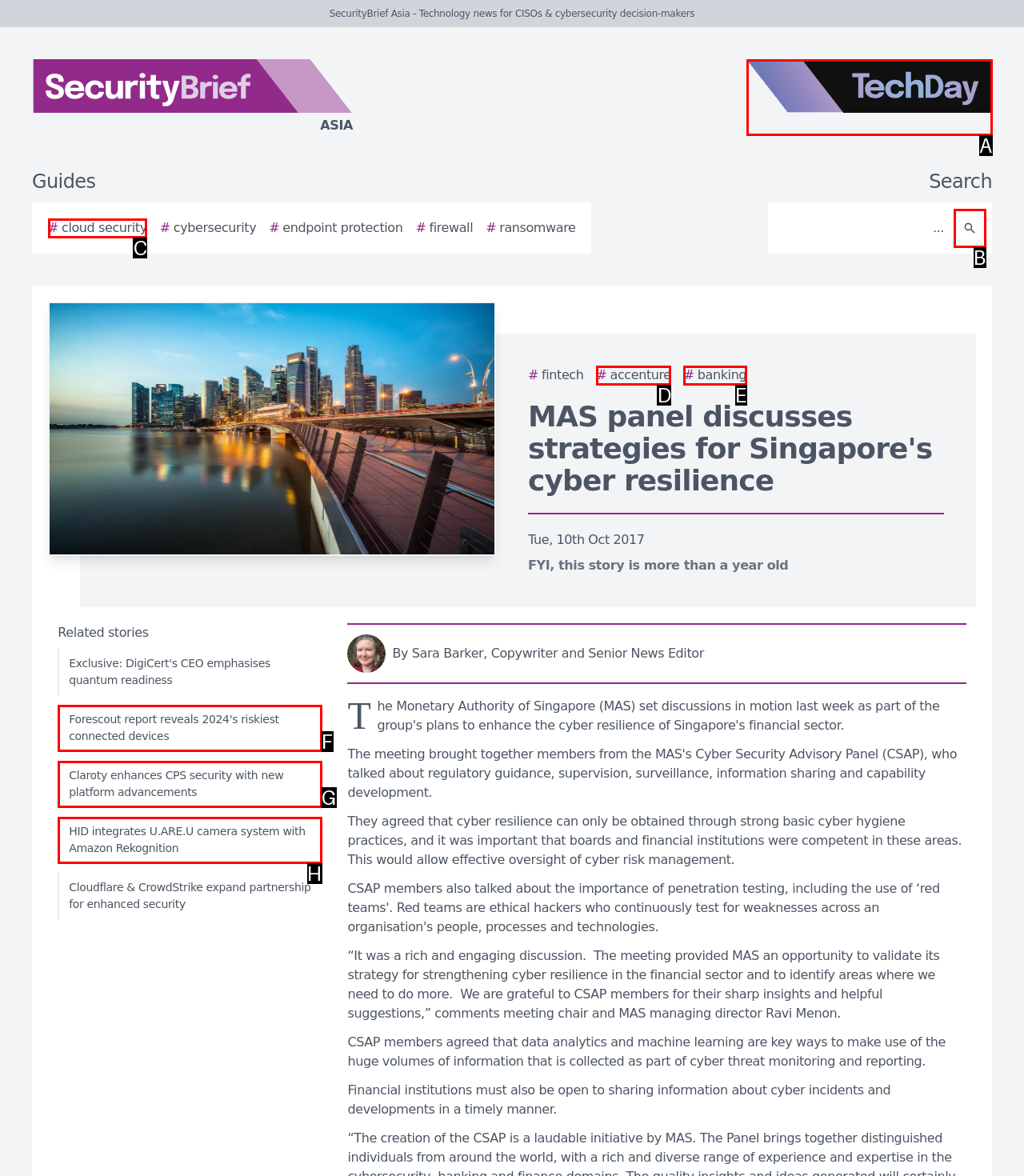Choose the option that aligns with the description: Search forums
Respond with the letter of the chosen option directly.

None